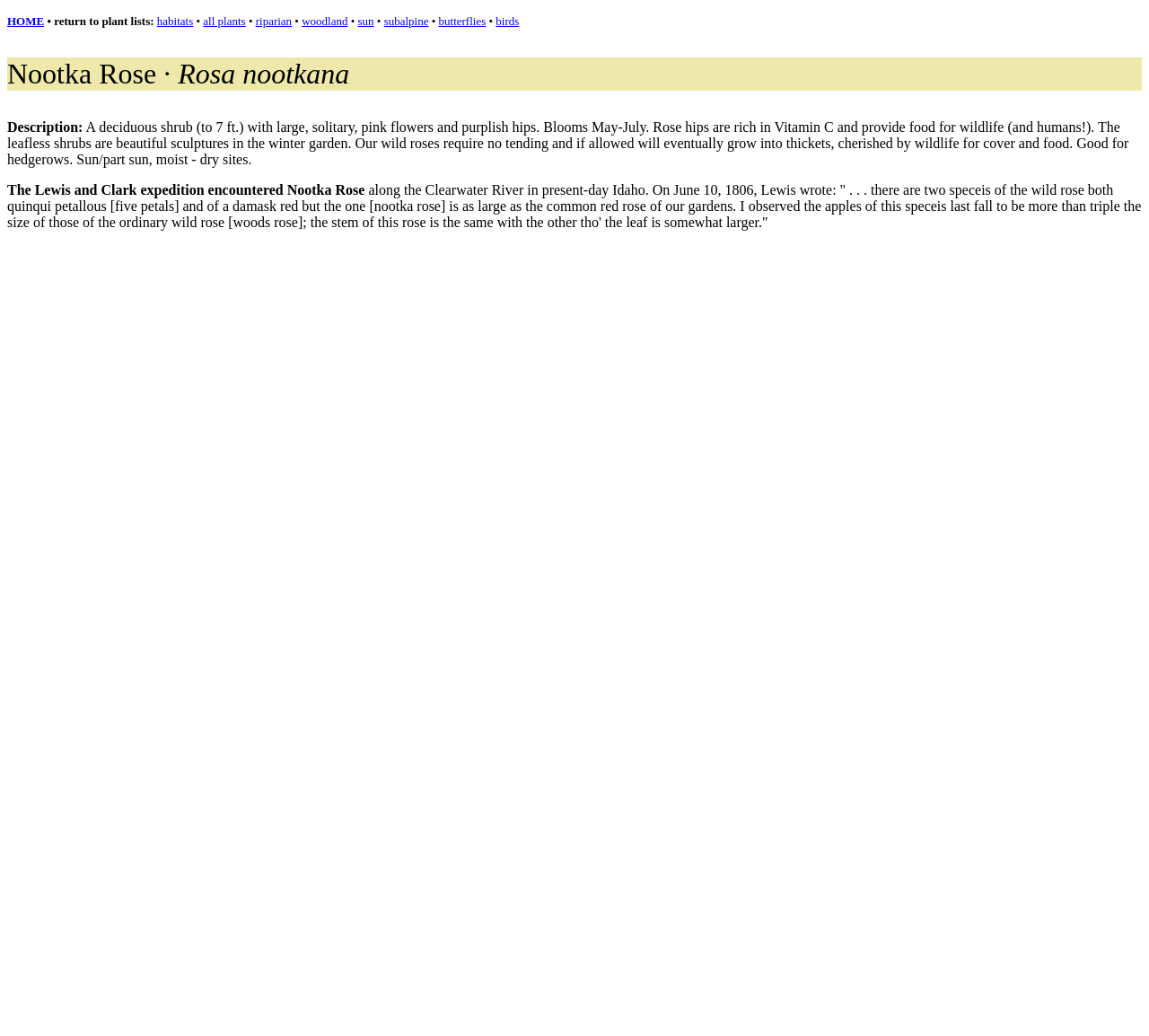Extract the bounding box of the UI element described as: "habitats".

[0.137, 0.014, 0.168, 0.027]